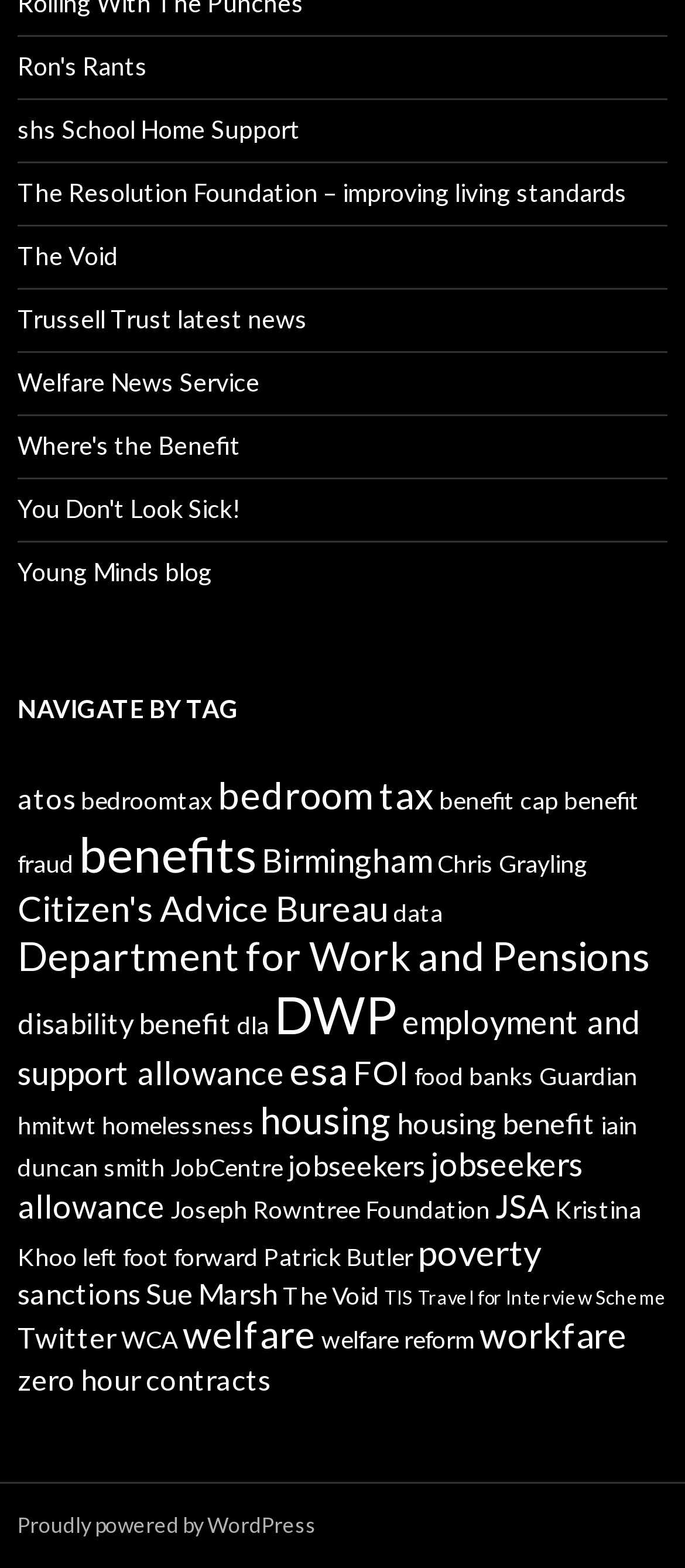Please provide the bounding box coordinates for the element that needs to be clicked to perform the instruction: "Explore 'benefit cap'". The coordinates must consist of four float numbers between 0 and 1, formatted as [left, top, right, bottom].

[0.641, 0.501, 0.815, 0.52]